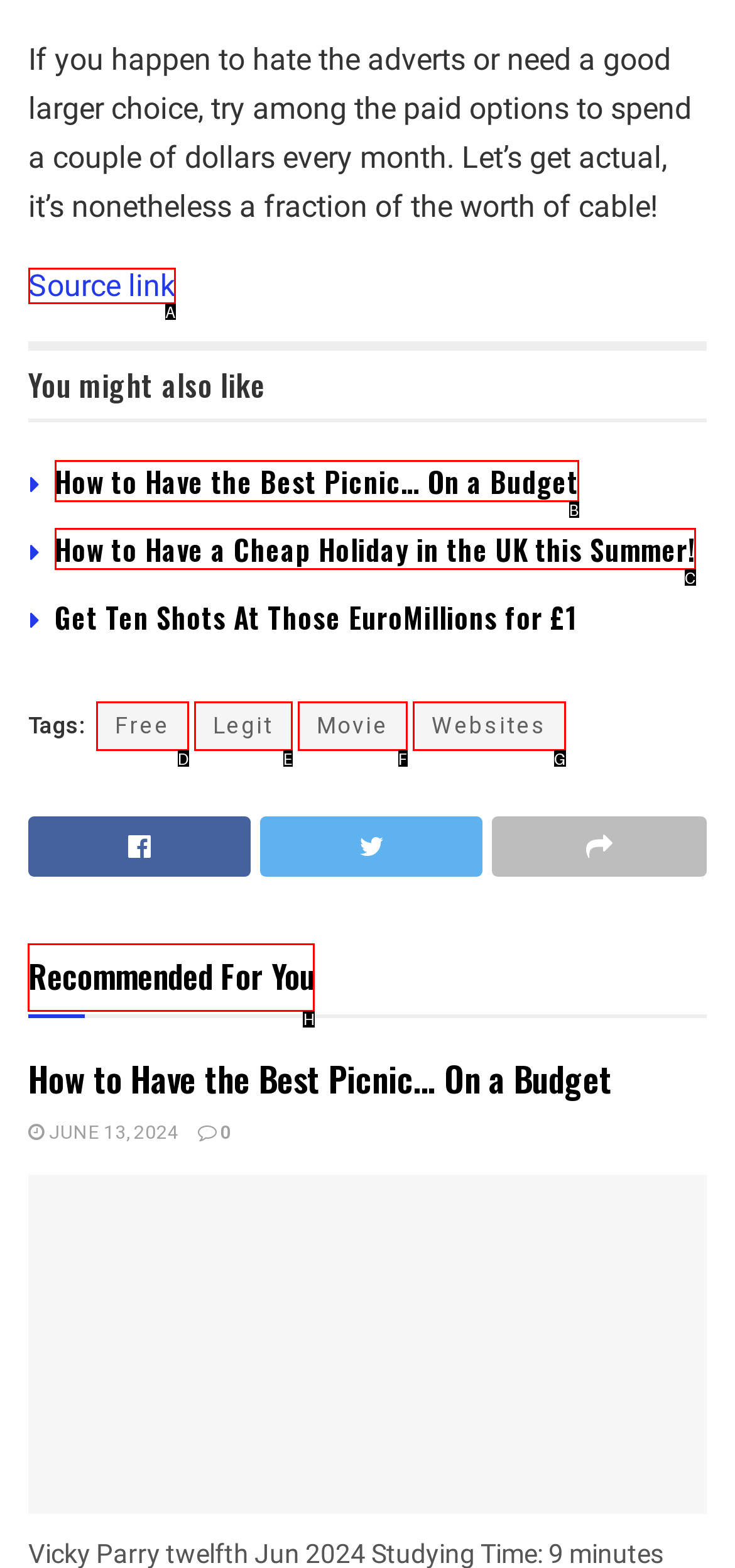Select the proper UI element to click in order to perform the following task: Click on the 'Recommended For You' heading. Indicate your choice with the letter of the appropriate option.

H